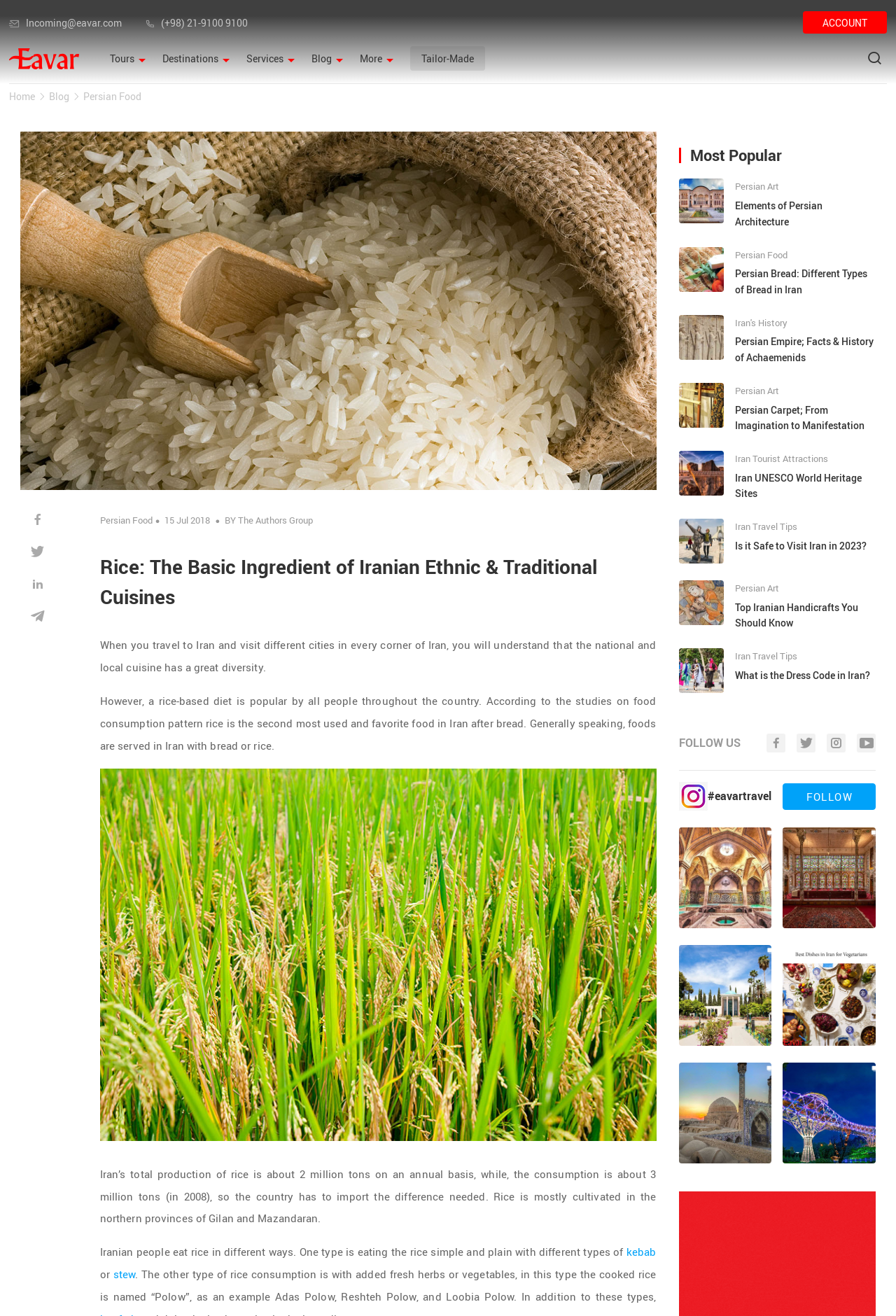Describe the webpage meticulously, covering all significant aspects.

This webpage is about Iranian cuisine, specifically focusing on rice as a basic ingredient in traditional cuisines. At the top, there are several links to contact information, including an email address and phone number, as well as a link to an "ACCOUNT" section. Below this, there is a navigation menu with links to "Tours", "Destinations", "Services", "Blog", and "More".

The main content of the page is divided into two sections. The left section has a heading "Rice: The Basic Ingredient of Iranian Ethnic & Traditional Cuisines" followed by a brief introduction to the diversity of Iranian cuisine and the importance of rice in the country's food culture. There are several paragraphs of text discussing the production and consumption of rice in Iran, as well as different ways of preparing and eating rice. The text is accompanied by an image of rice.

The right section has a heading "Most Popular" and features a list of links to other articles on the website, including topics such as Persian art, architecture, food, history, and travel tips. Below this list, there is a section with social media links and a call to action to "FOLLOW US". There is also an image and a hashtag "#eavartravel" in this section.

Throughout the page, there are several links to other articles and sections of the website, as well as social media links and a navigation menu. The overall layout is organized and easy to navigate, with clear headings and concise text.